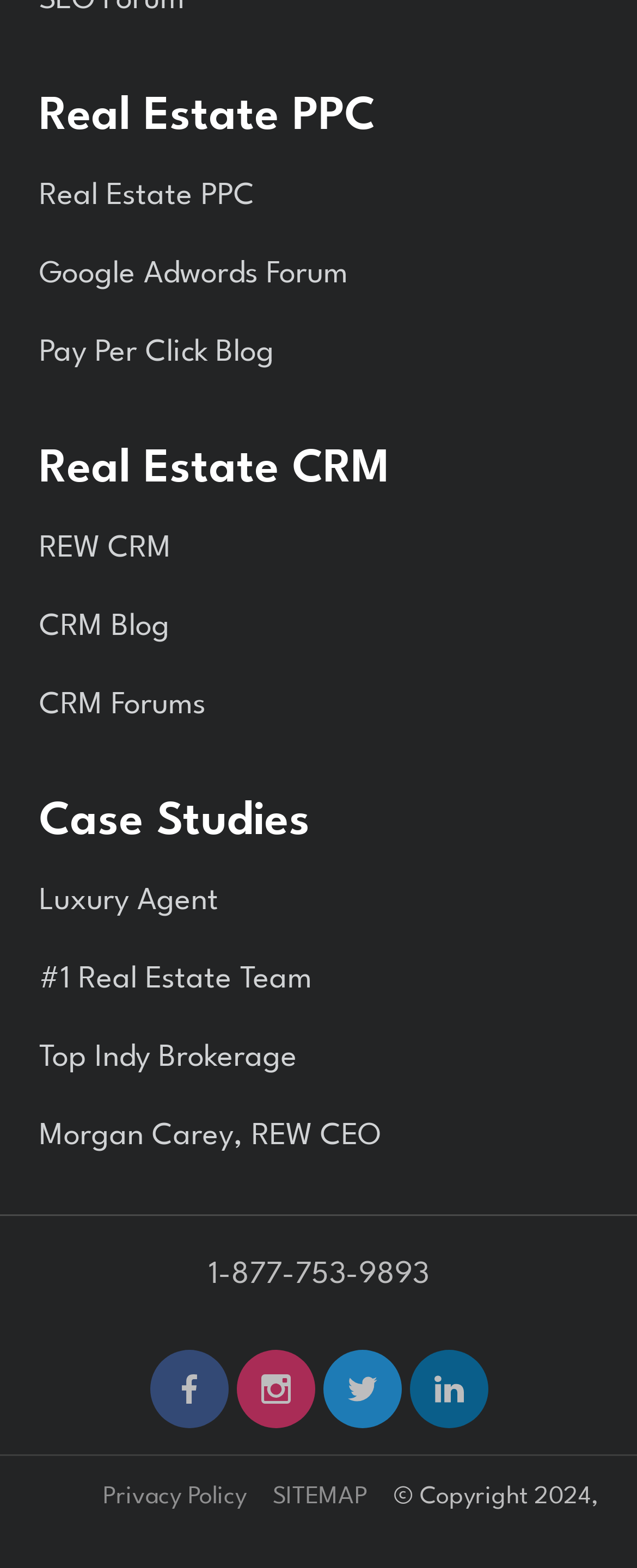Determine the bounding box coordinates of the region I should click to achieve the following instruction: "Visit Google Adwords Forum". Ensure the bounding box coordinates are four float numbers between 0 and 1, i.e., [left, top, right, bottom].

[0.062, 0.15, 0.938, 0.2]